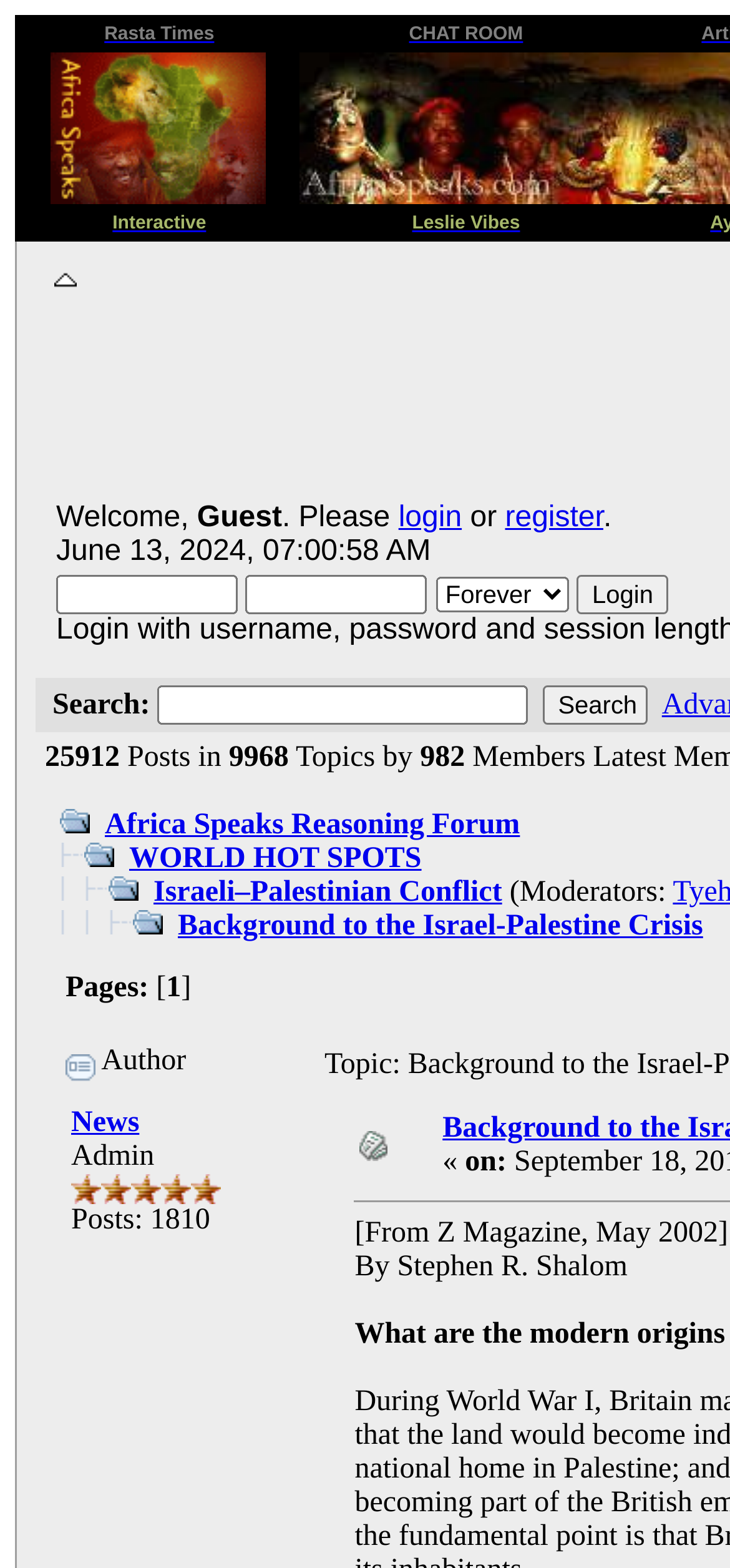Extract the bounding box of the UI element described as: "WORLD HOT SPOTS".

[0.177, 0.537, 0.577, 0.558]